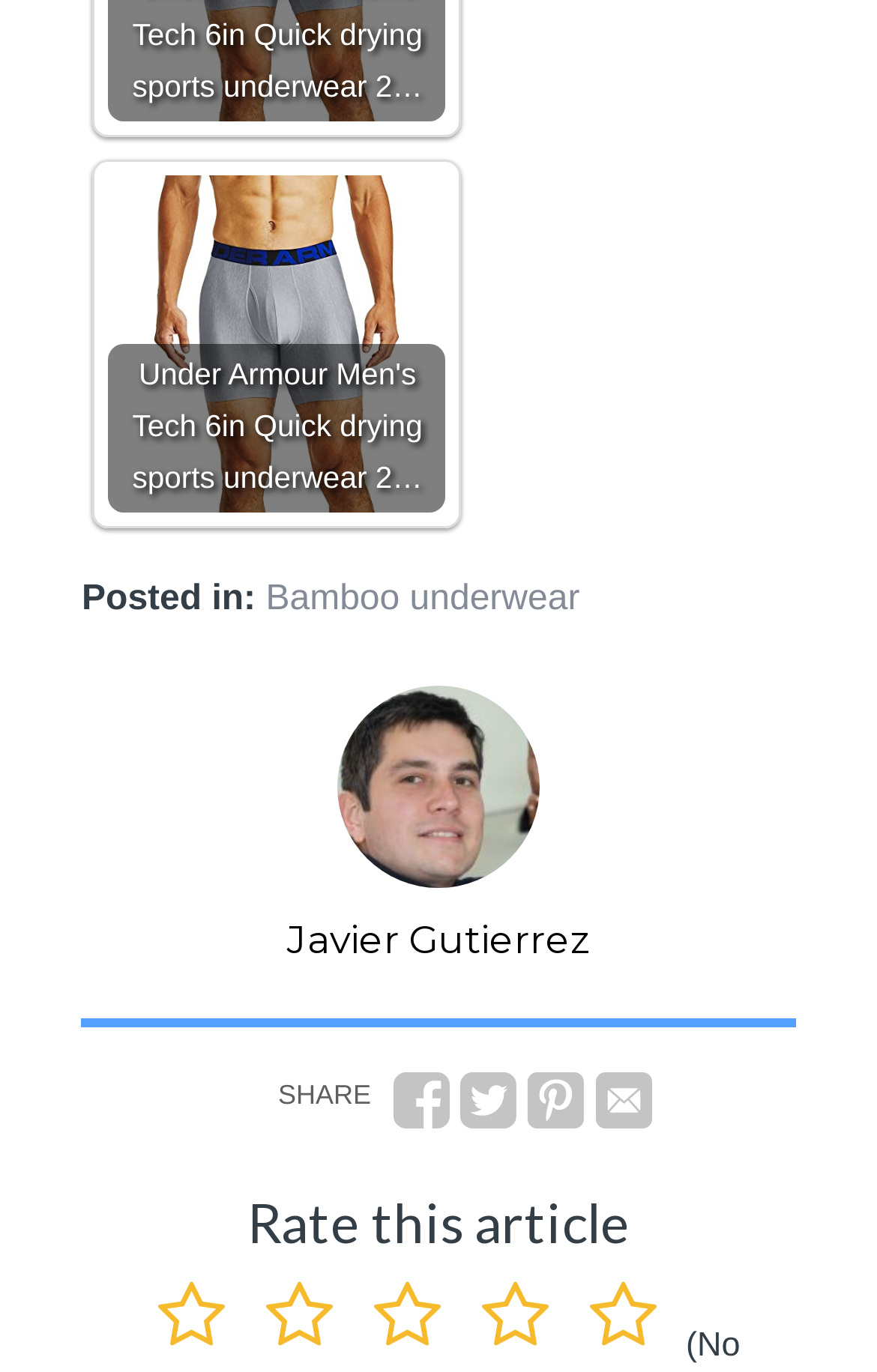What is the purpose of the links with images?
Give a thorough and detailed response to the question.

The purpose of the links with images can be determined by looking at the surrounding elements. The StaticText element 'SHARE' is close to these links, suggesting that they are used for sharing the article.